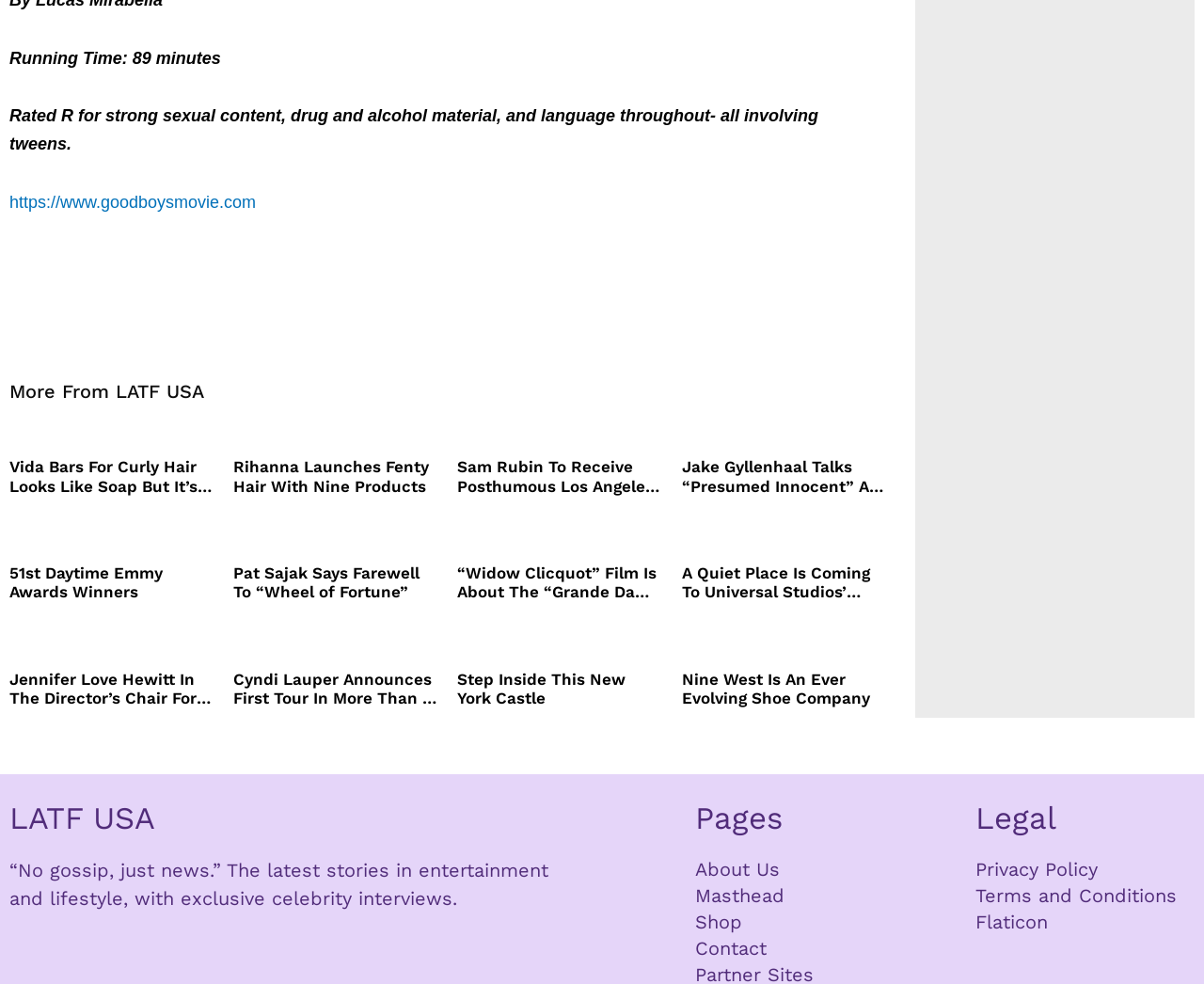Determine the bounding box coordinates for the region that must be clicked to execute the following instruction: "Go to the About Us page".

[0.577, 0.87, 0.676, 0.897]